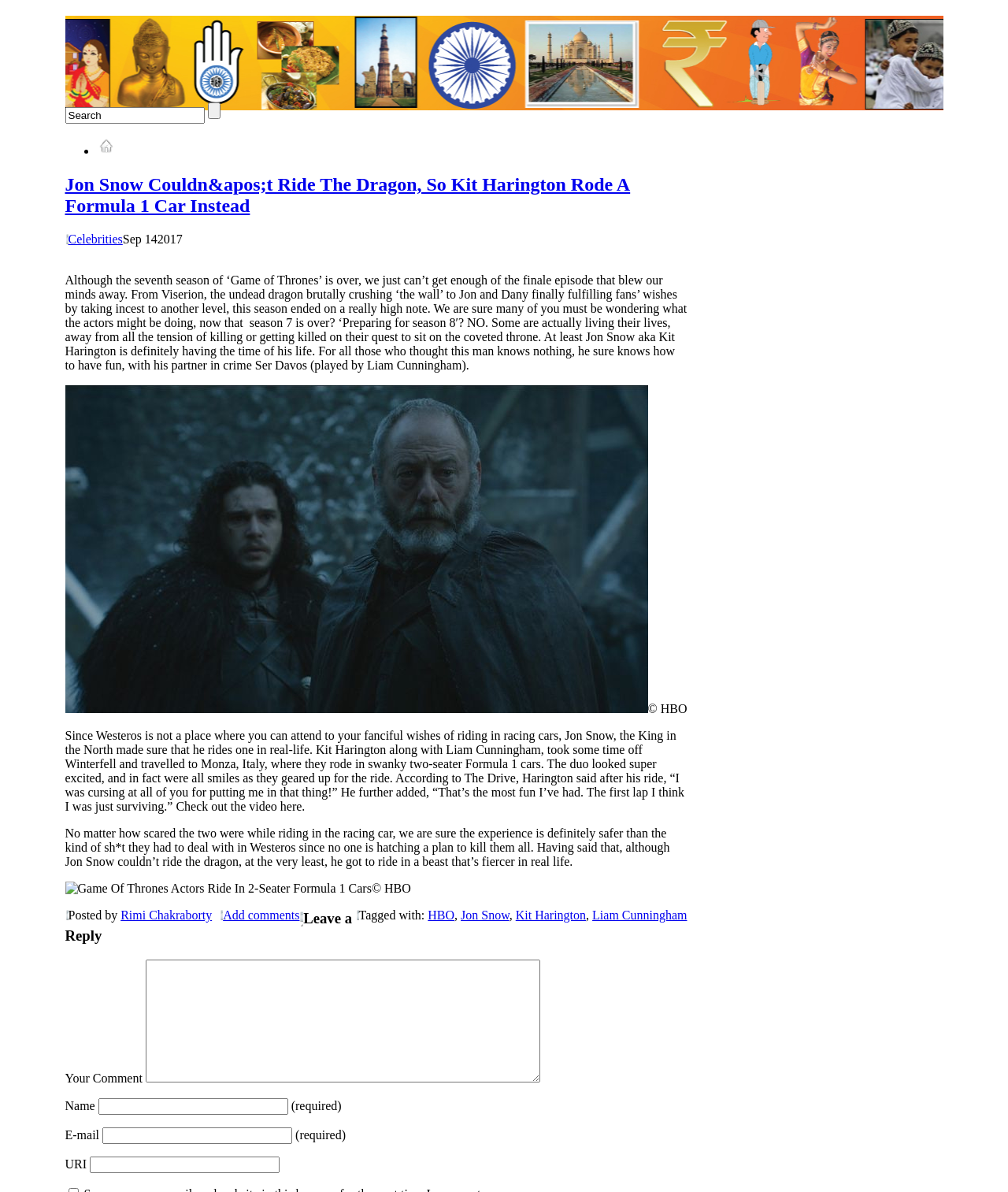What is the type of car that Kit Harington rode?
Using the image as a reference, answer the question in detail.

The article mentions that Kit Harington rode a two-seater Formula 1 car, which is a type of racing car that can accommodate two people.